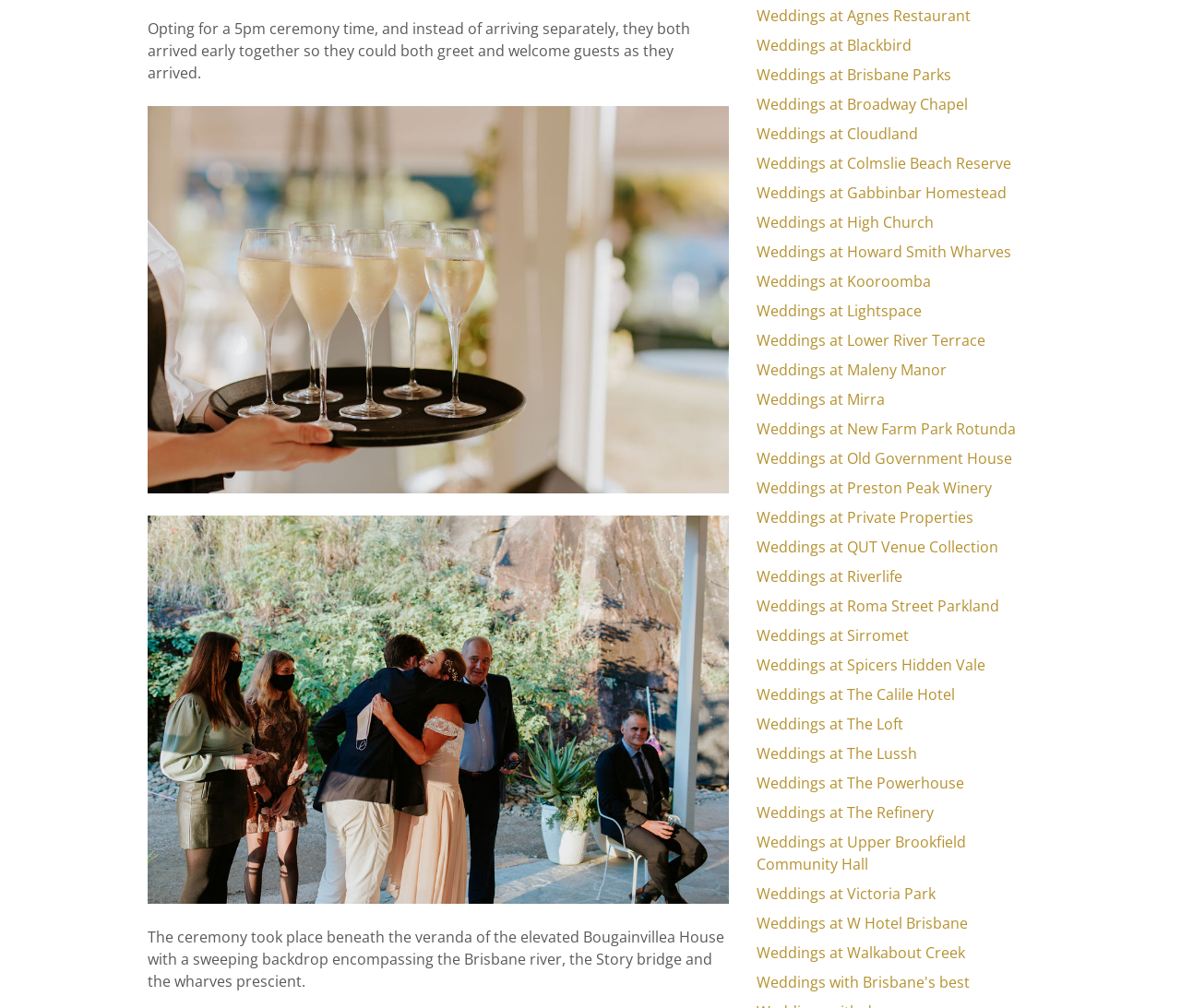Determine the bounding box coordinates of the region that needs to be clicked to achieve the task: "Learn about weddings with Brisbane's best".

[0.641, 0.965, 0.821, 0.985]